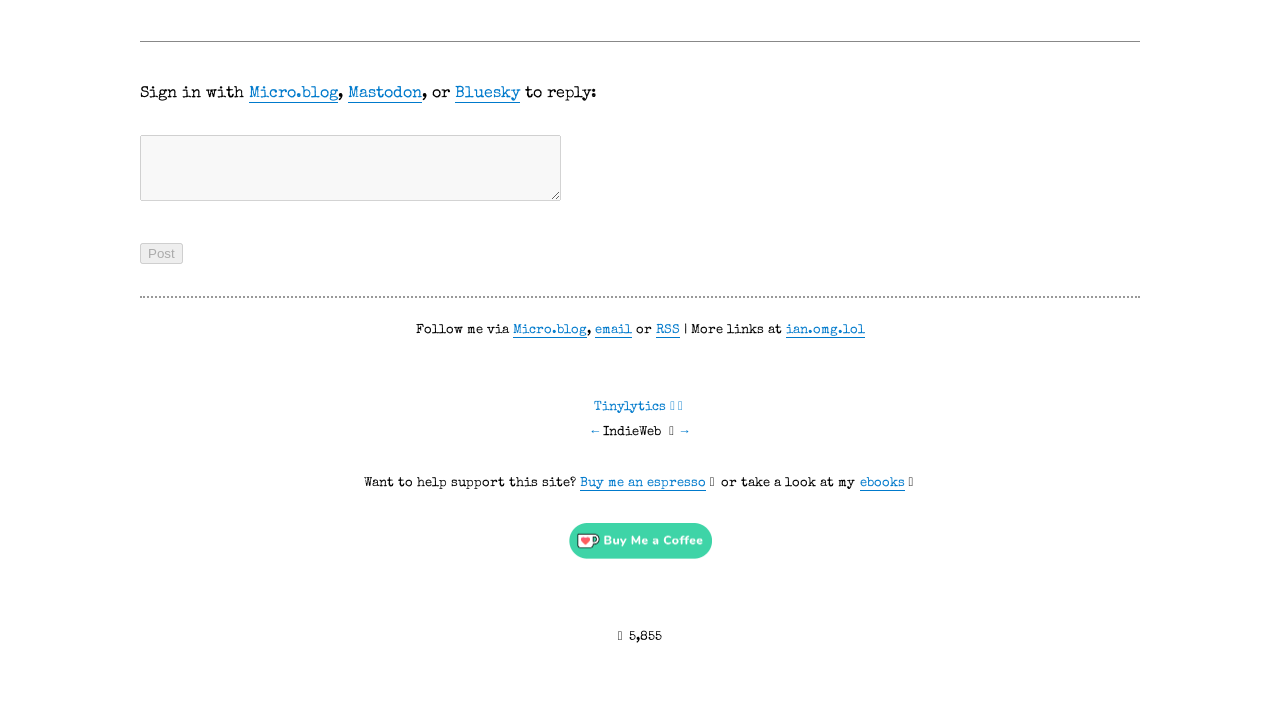Determine the bounding box for the HTML element described here: "Tinylytics 🕸️💍". The coordinates should be given as [left, top, right, bottom] with each number being a float between 0 and 1.

[0.464, 0.571, 0.536, 0.589]